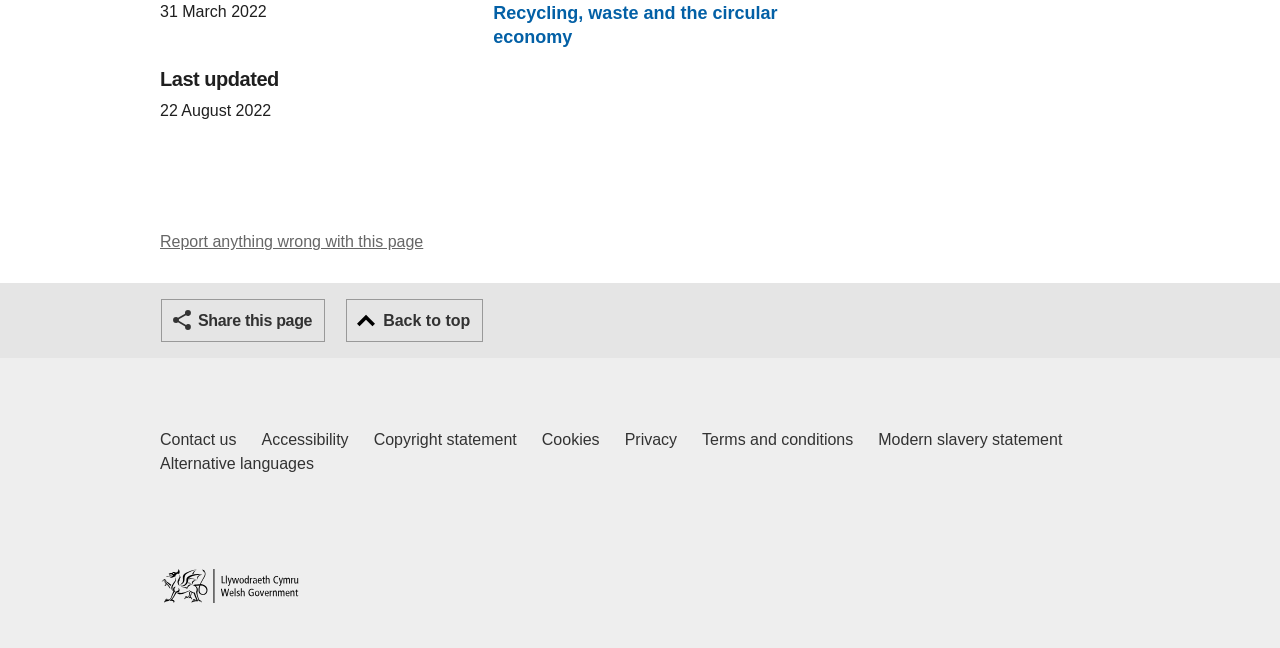Please determine the bounding box coordinates for the element with the description: "Cookies".

[0.423, 0.66, 0.468, 0.697]